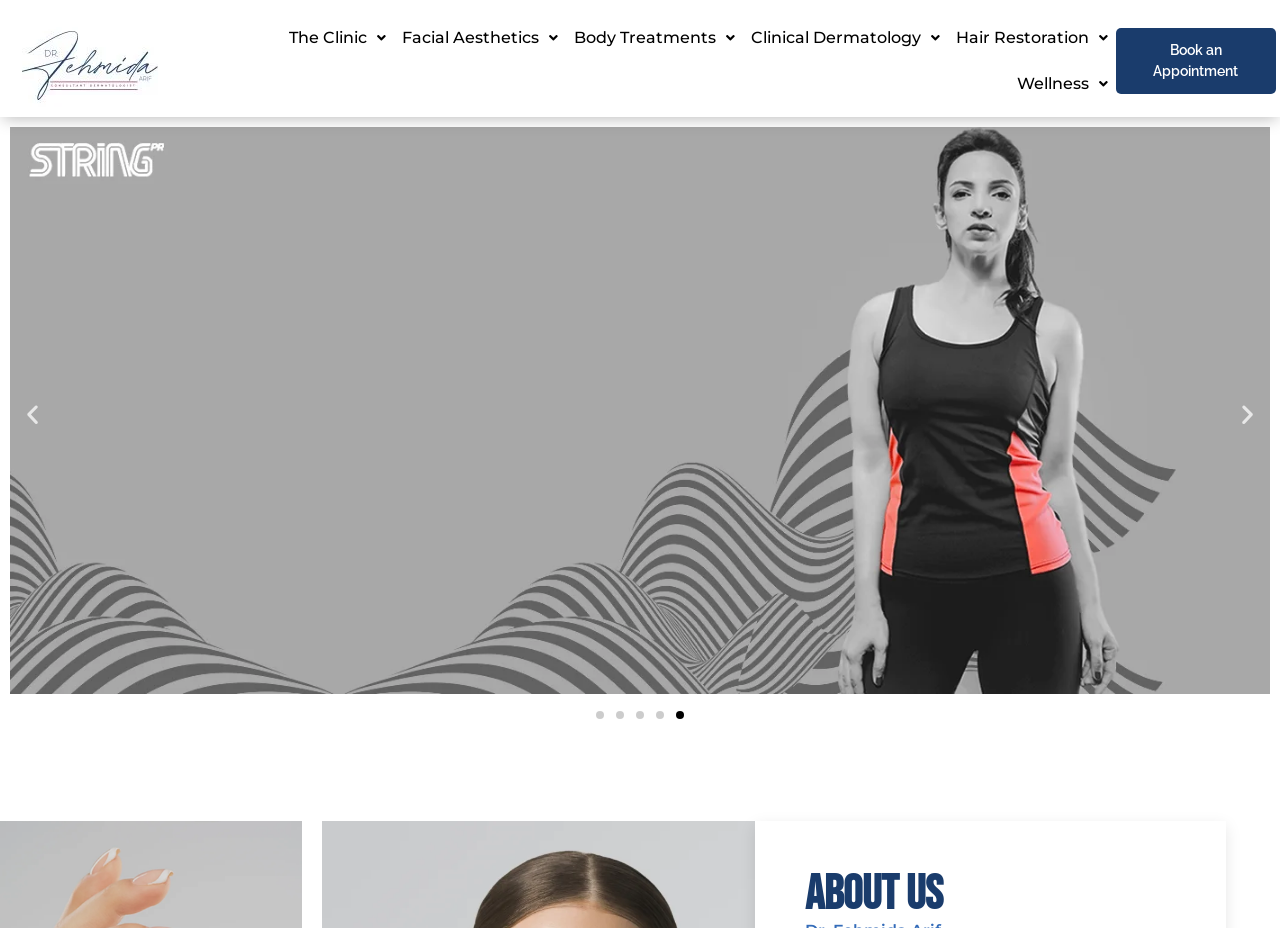Generate a comprehensive description of the webpage content.

The webpage is about Dr. Fehmida Arif's clinic, a top skin specialist in Karachi, Pakistan. At the top left corner, there is a logo of Dr. Fehmida Arif. To the right of the logo, there are six navigation links: "The Clinic", "Facial Aesthetics", "Body Treatments", "Clinical Dermatology", "Hair Restoration", and "Wellness", each with a dropdown menu. On the top right corner, there is a "Book an Appointment" link.

Below the navigation links, there is a large horizontal carousel that occupies most of the page width. The carousel has five slides, and each slide contains an image. The carousel can be navigated using the "Previous slide" and "Next slide" buttons on the left and right sides, respectively. There are also five small buttons at the bottom of the carousel, allowing users to jump to a specific slide.

At the bottom of the page, there is a heading "About us" section, which likely contains information about Dr. Fehmida Arif's clinic and its services.